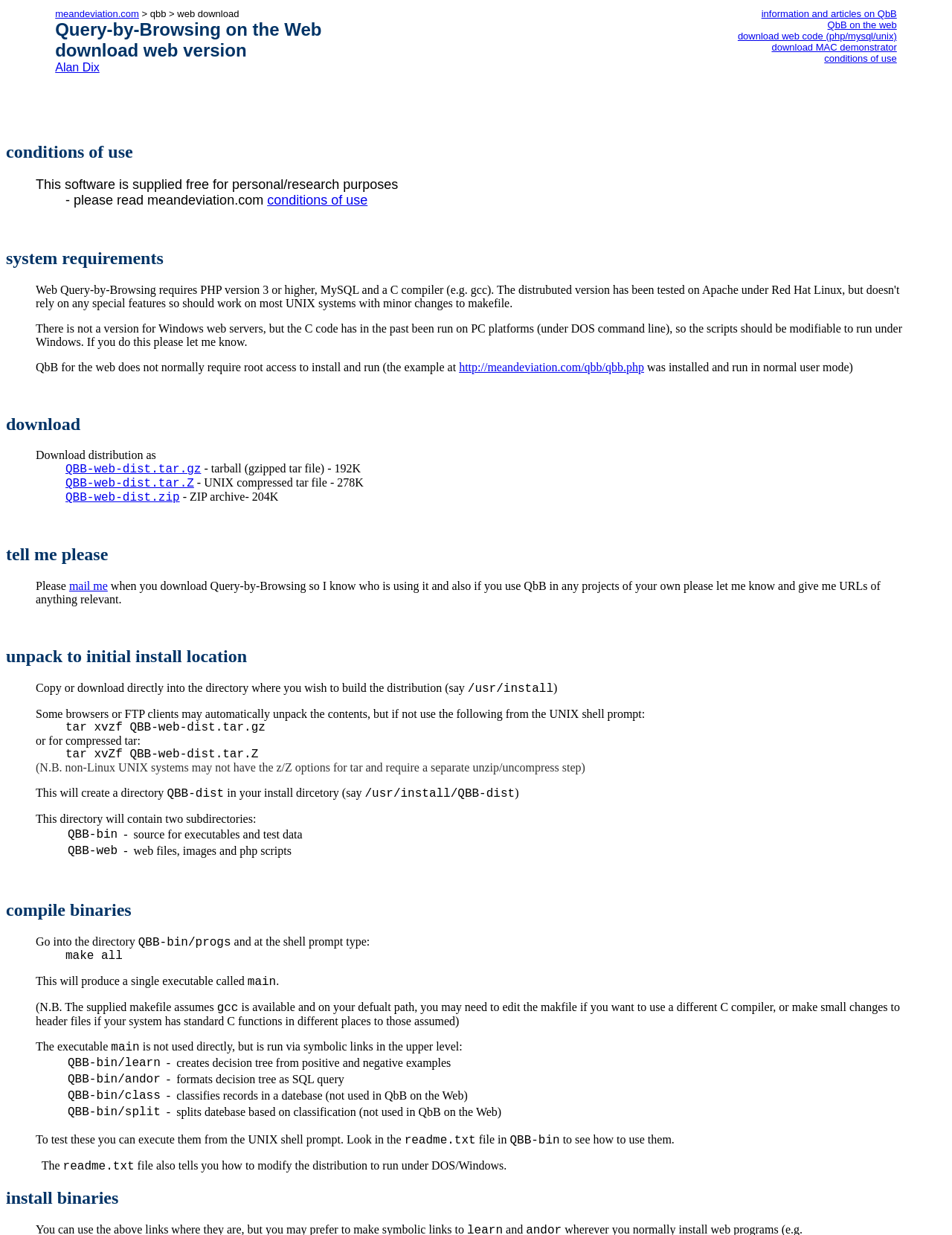Use a single word or phrase to answer the question: 
How can I download QbB?

Download distribution as